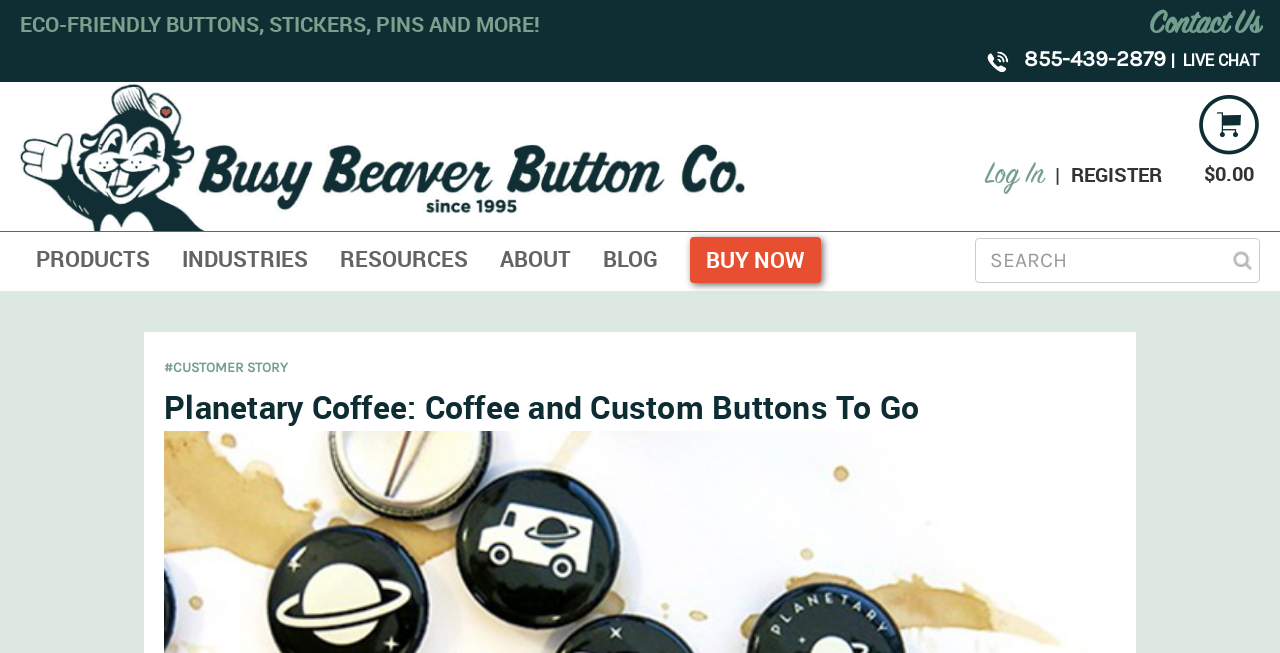Find the bounding box coordinates for the element described here: "Register".

[0.828, 0.223, 0.916, 0.312]